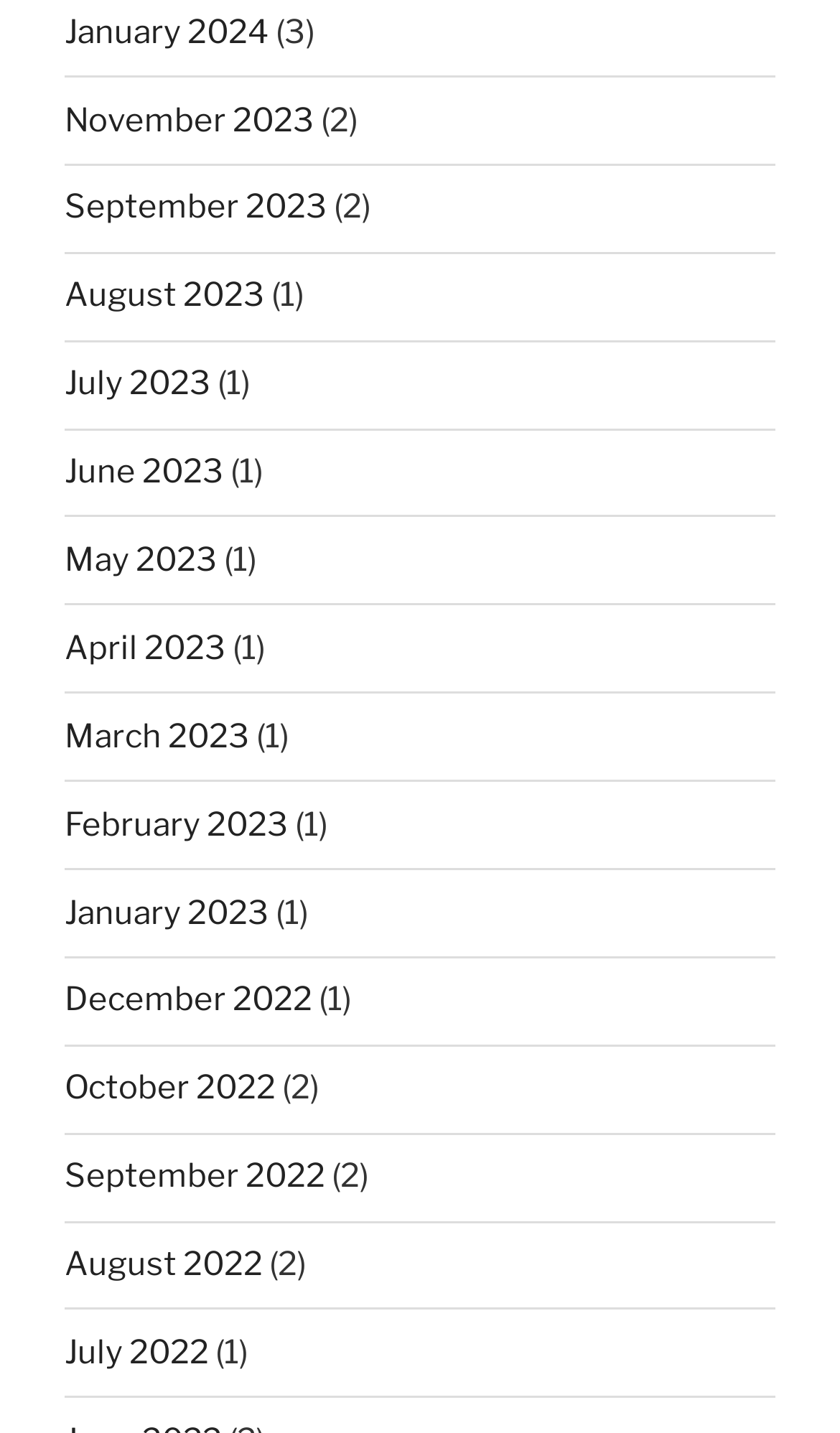Determine the bounding box coordinates of the region that needs to be clicked to achieve the task: "View January 2024".

[0.077, 0.008, 0.321, 0.036]